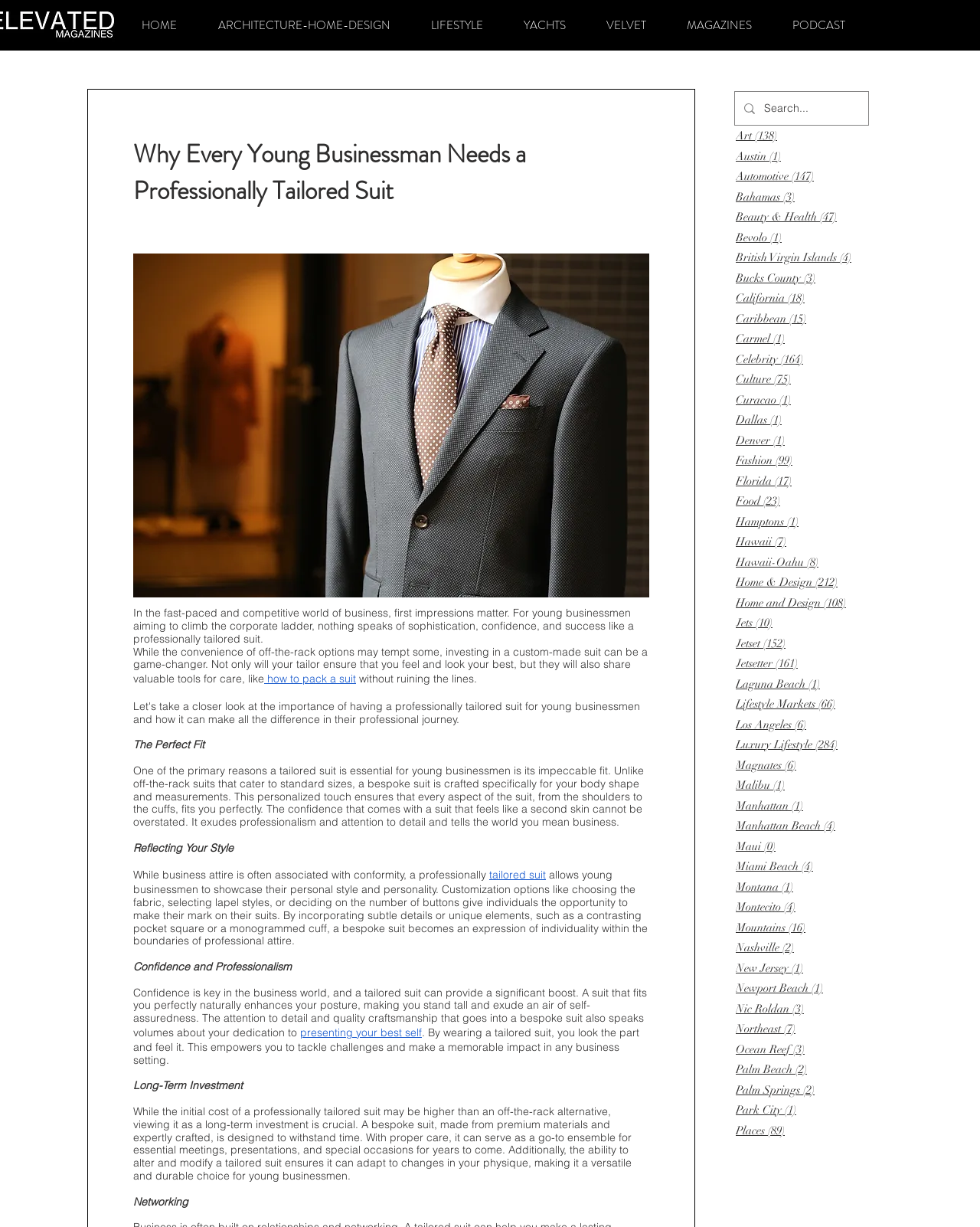What is the long-term benefit of investing in a professionally tailored suit?
Refer to the image and provide a concise answer in one word or phrase.

Lasts for years